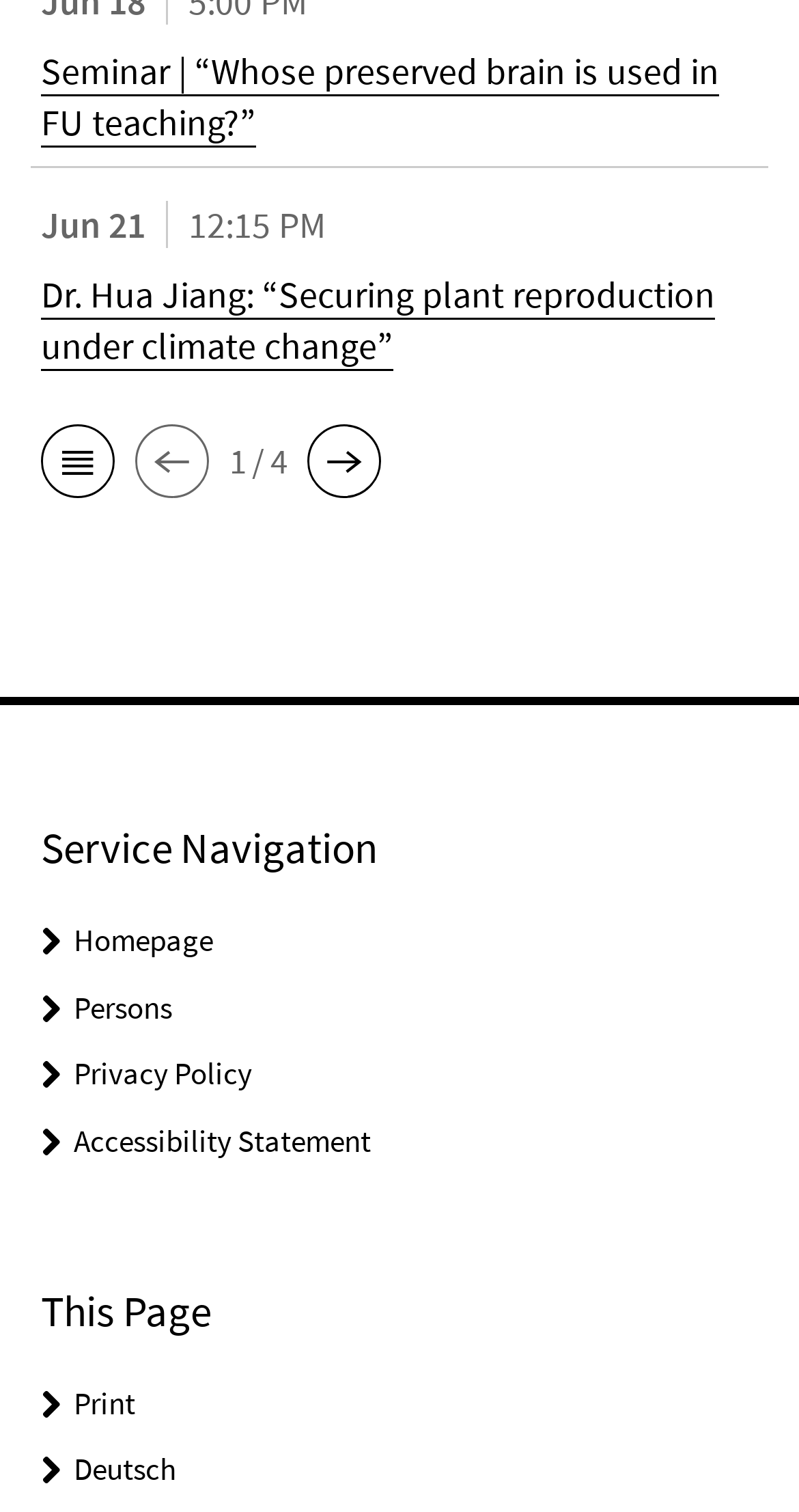Locate the bounding box of the UI element described by: "Accessibility Statement" in the given webpage screenshot.

[0.092, 0.741, 0.464, 0.767]